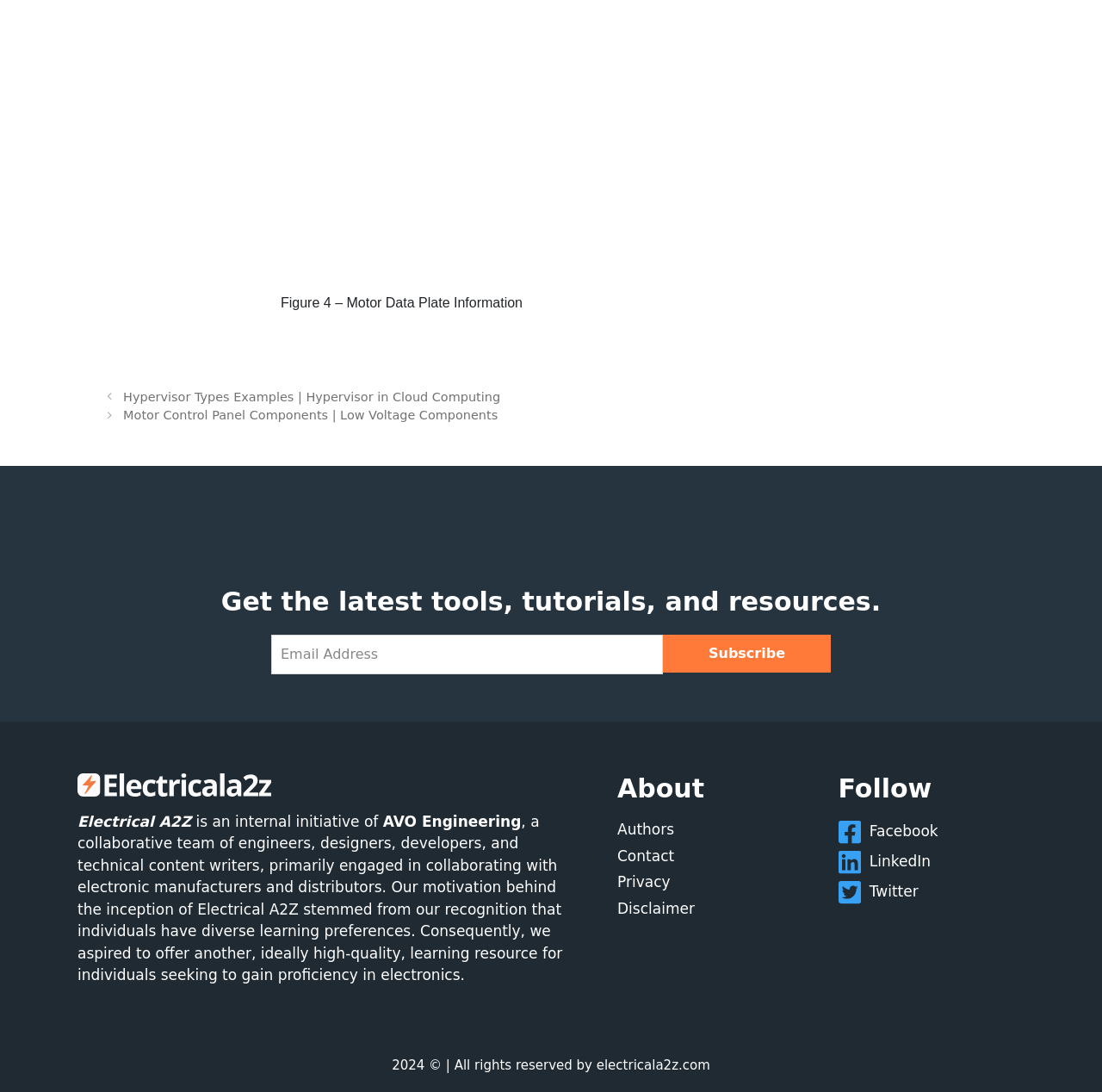Find the bounding box coordinates for the element described here: "name="16093_email_3" placeholder="Email Address"".

[0.246, 0.581, 0.602, 0.618]